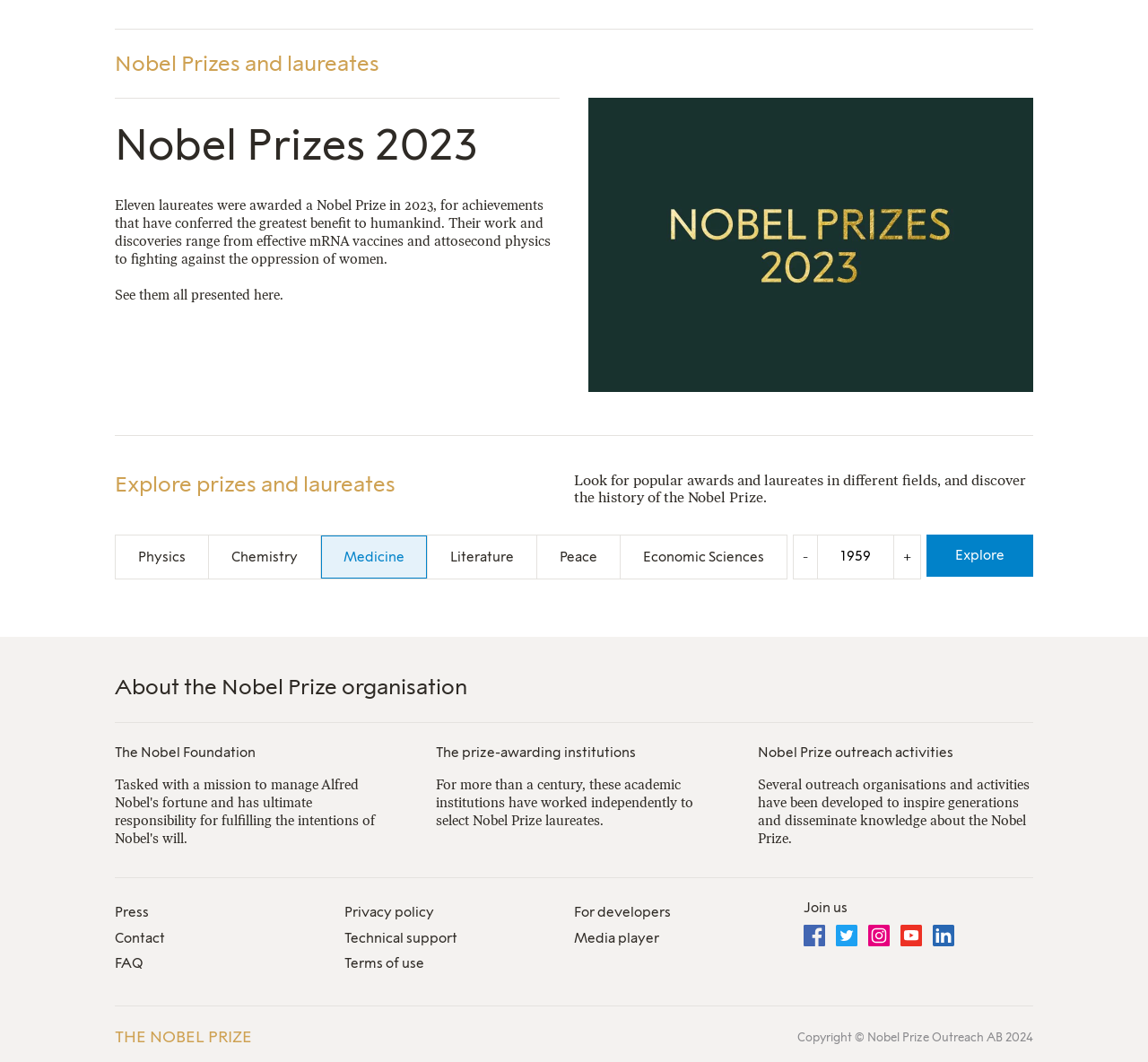What is the default year selected for searching?
Refer to the screenshot and deliver a thorough answer to the question presented.

The answer can be found in the textbox with the label 'Choose a year you would like to search in' which has a default value of '1959'.